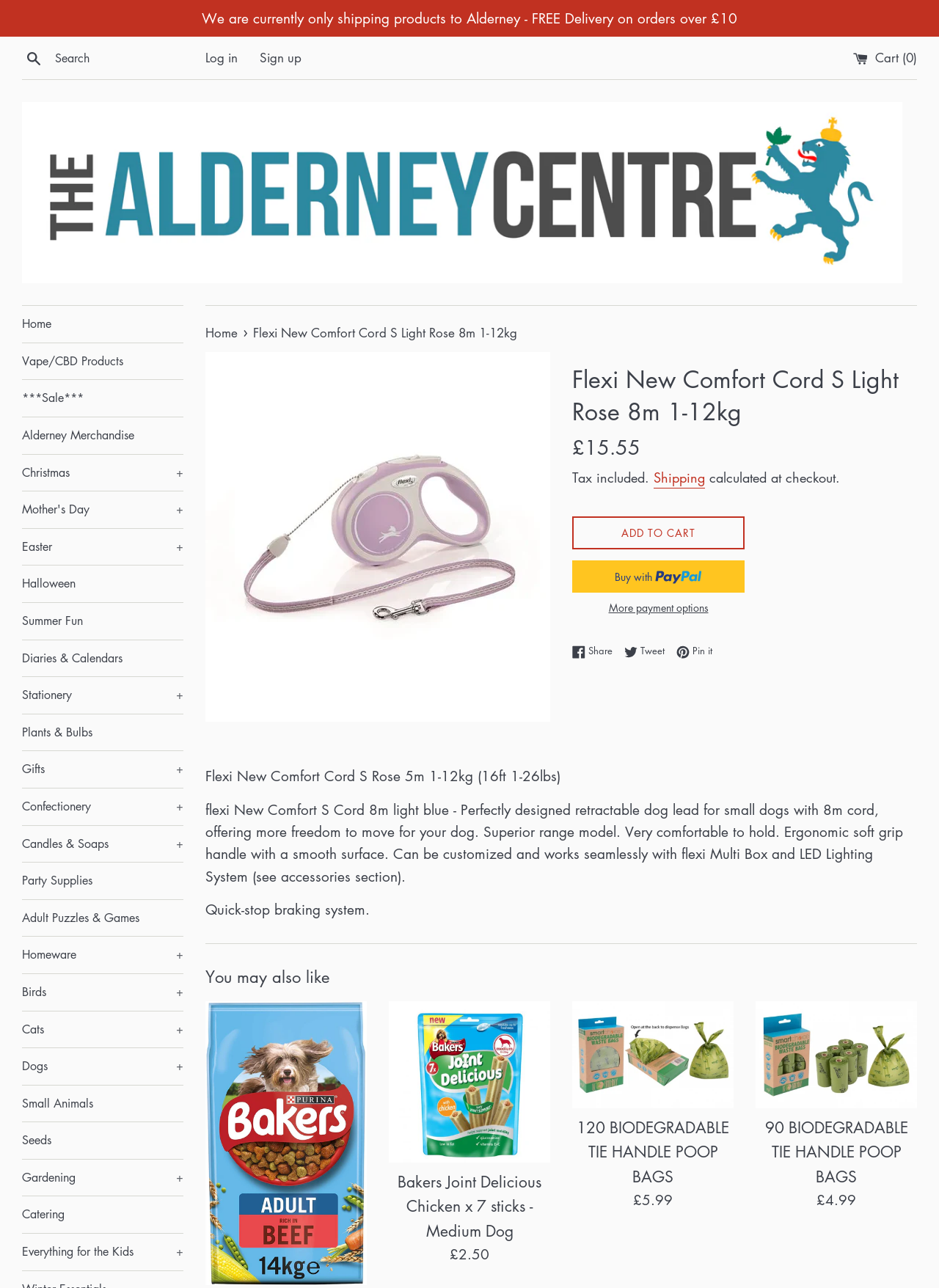What is the price of Flexi New Comfort Cord S Light Rose 8m 1-12kg?
Provide a short answer using one word or a brief phrase based on the image.

£15.55